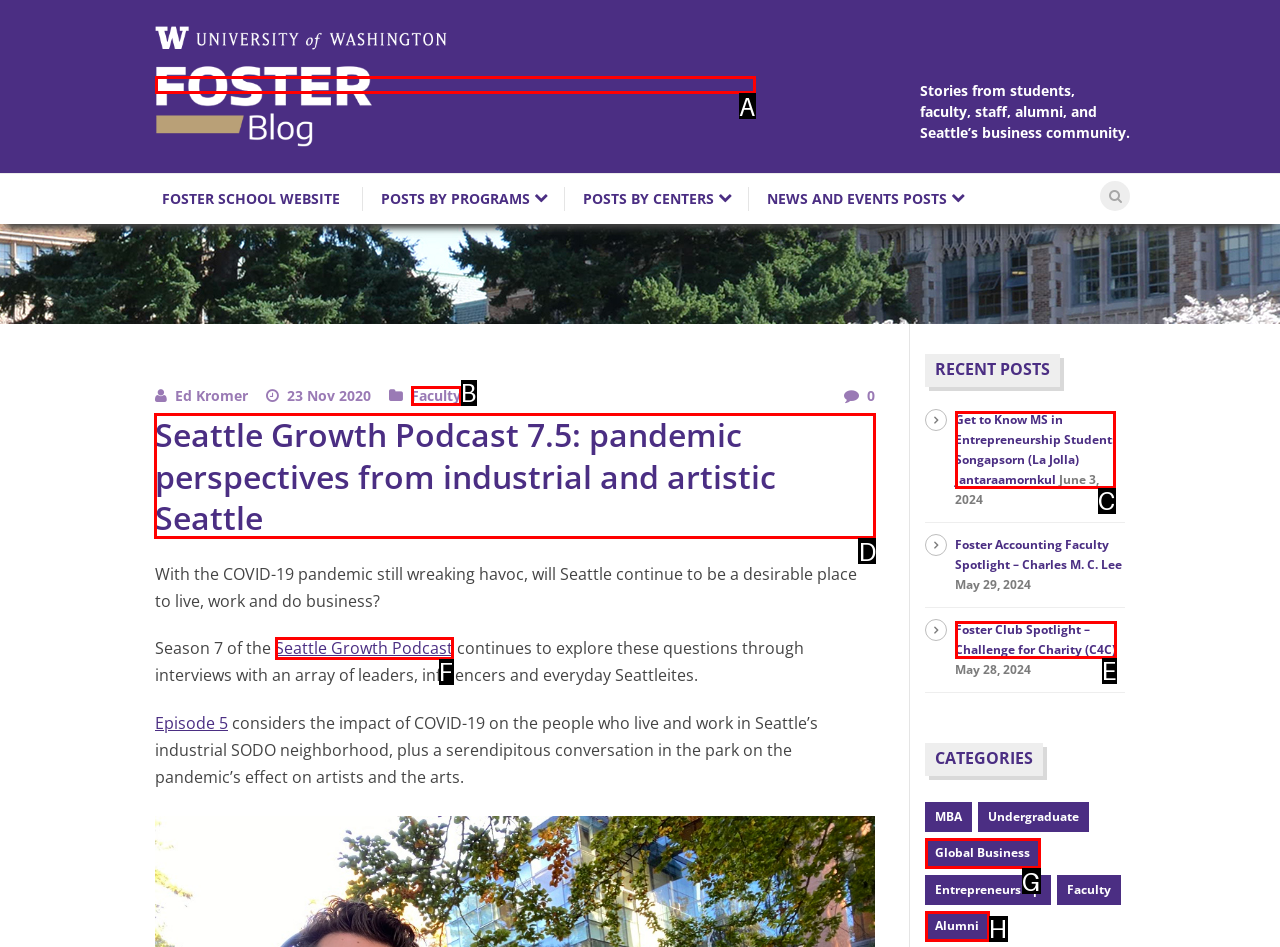Select the right option to accomplish this task: Check the Knowledgebase. Reply with the letter corresponding to the correct UI element.

None